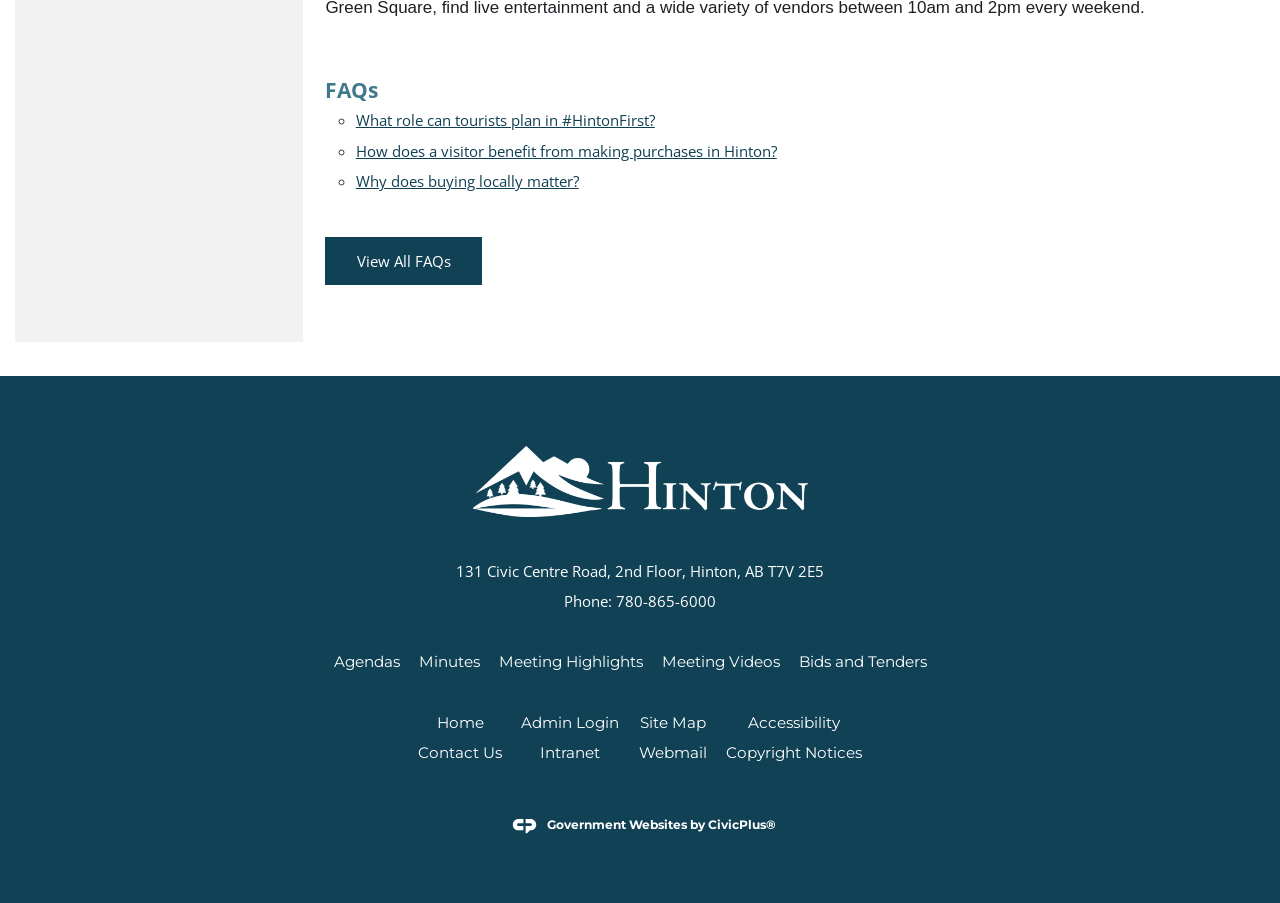Show the bounding box coordinates for the element that needs to be clicked to execute the following instruction: "Subscribe to the newsletter". Provide the coordinates in the form of four float numbers between 0 and 1, i.e., [left, top, right, bottom].

None